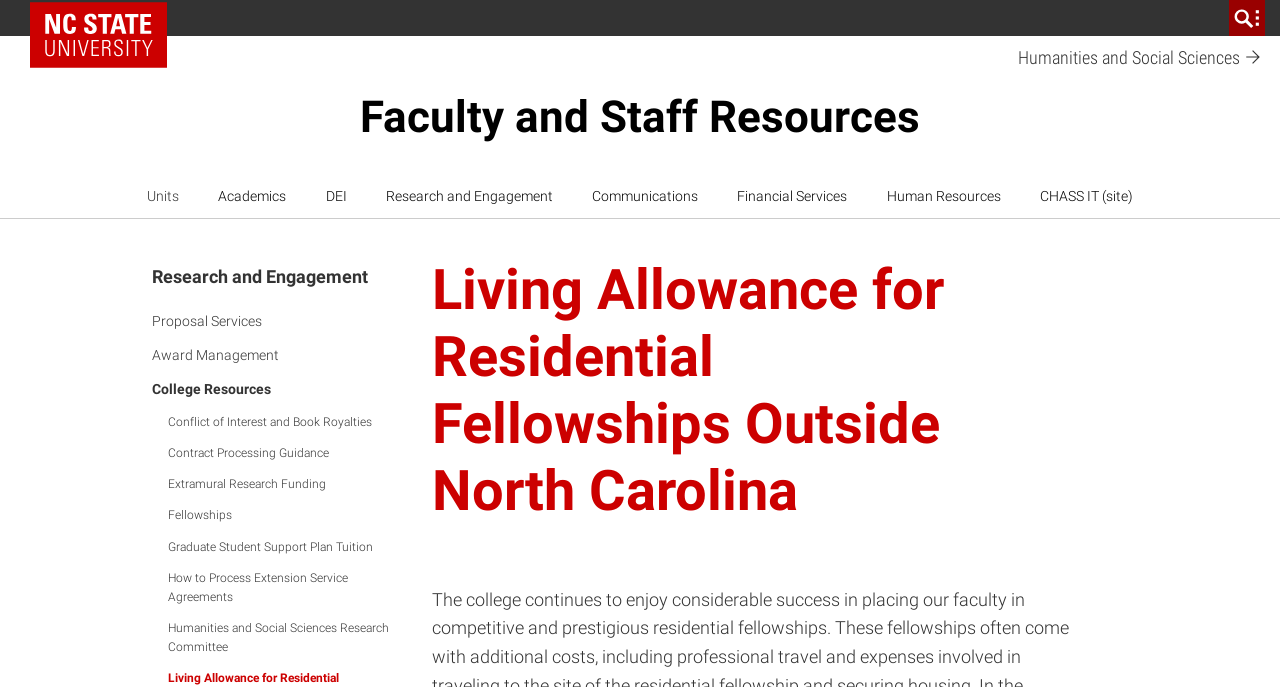Locate the coordinates of the bounding box for the clickable region that fulfills this instruction: "Search for NC State resources".

[0.96, 0.0, 0.988, 0.052]